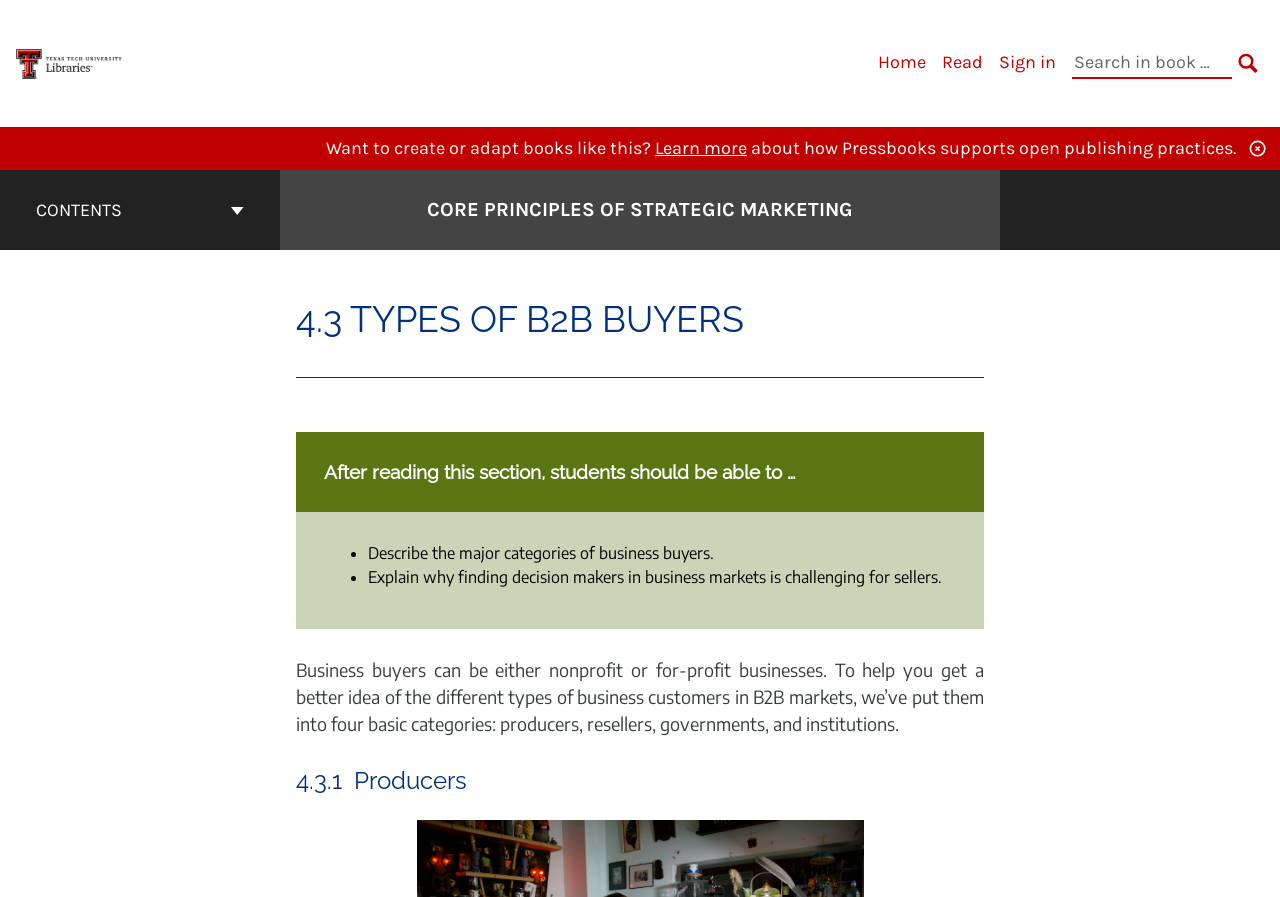Can you determine the bounding box coordinates of the area that needs to be clicked to fulfill the following instruction: "Expand the 'CONTENTS' button"?

[0.003, 0.19, 0.216, 0.279]